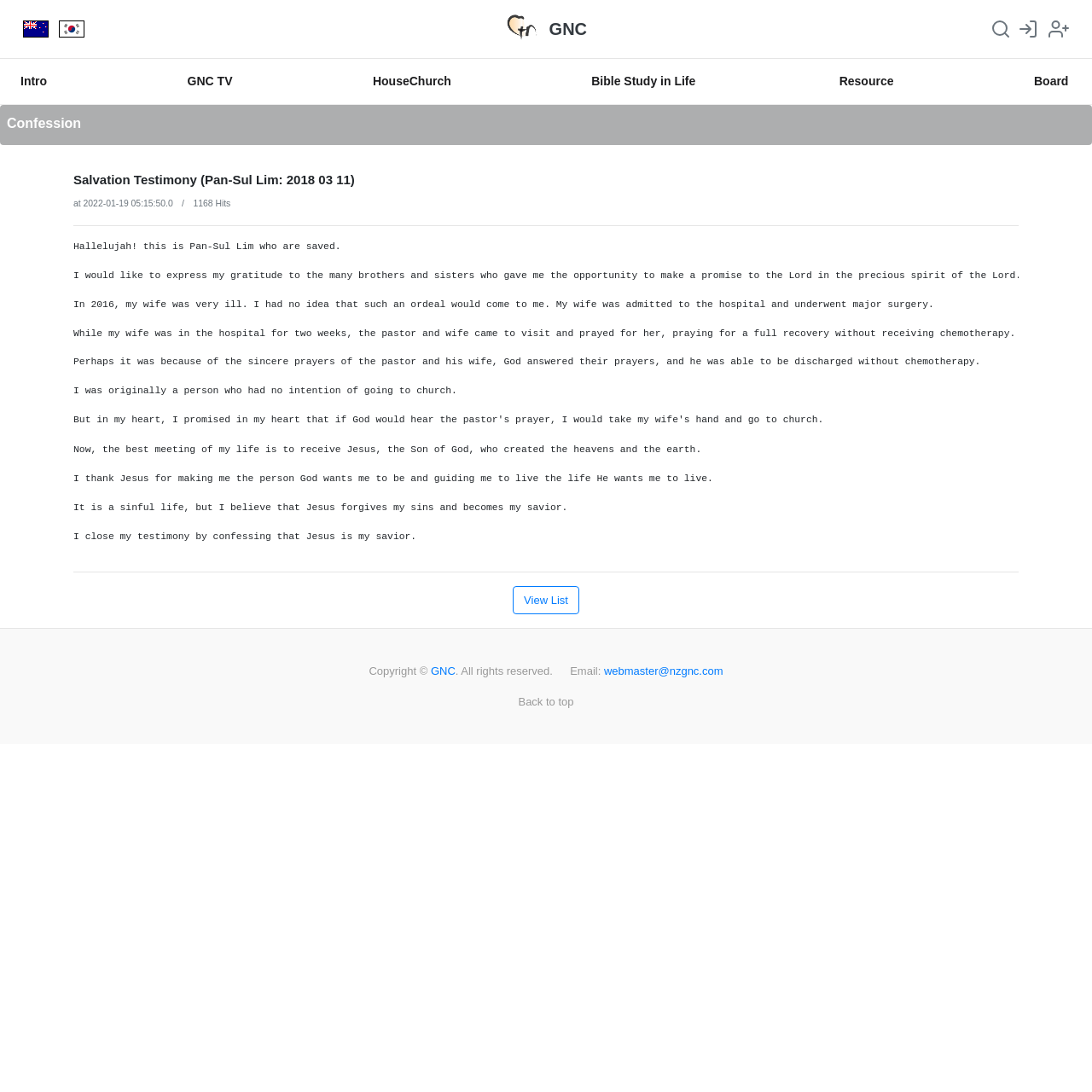Observe the image and answer the following question in detail: What is the purpose of the 'Back to top' link?

The 'Back to top' link is located at the bottom of the webpage, suggesting that it allows users to quickly navigate back to the top of the page, possibly after scrolling down to read the main content.